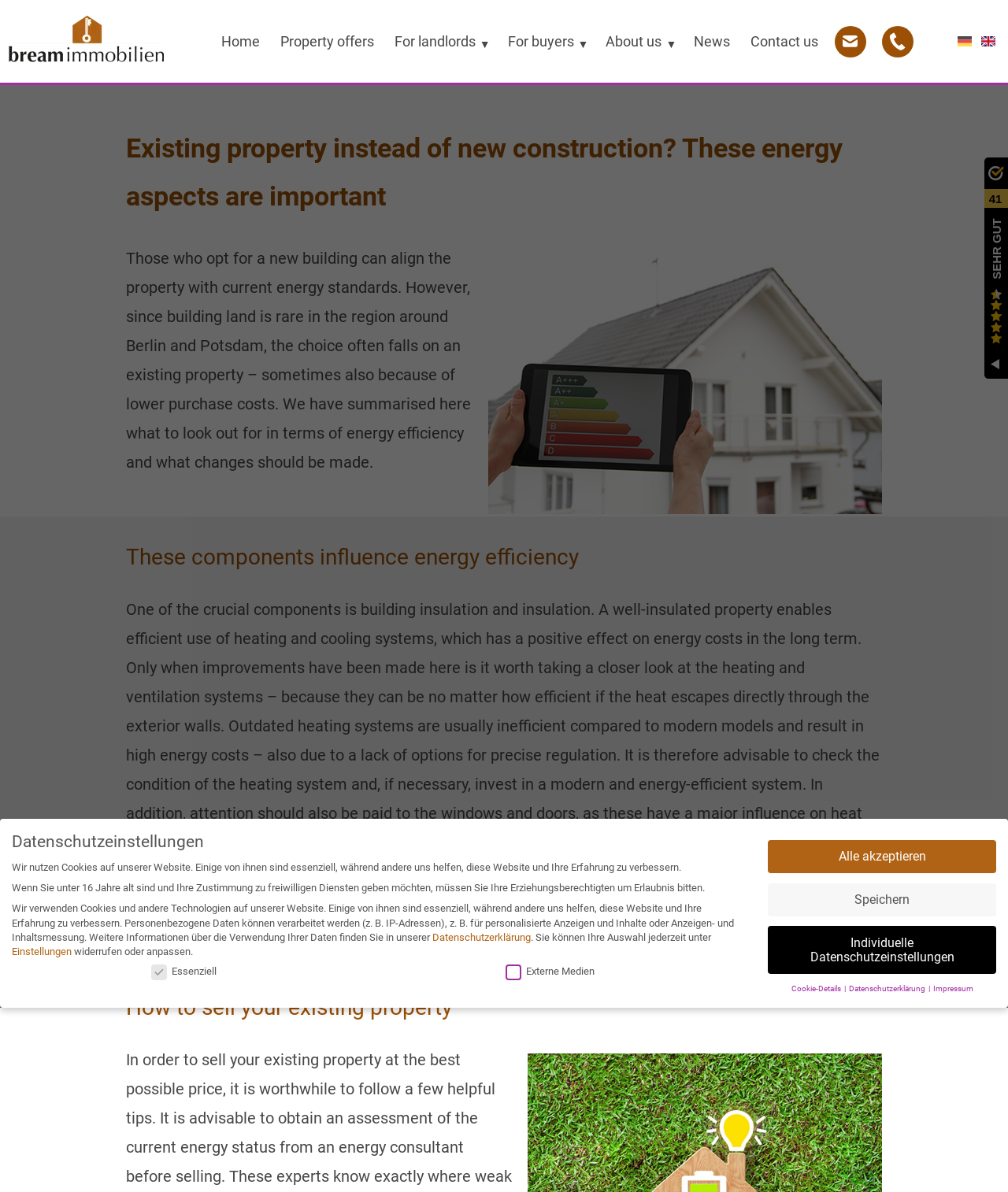Give the bounding box coordinates for the element described as: "Individuelle Datenschutzeinstellungen".

[0.762, 0.777, 0.988, 0.817]